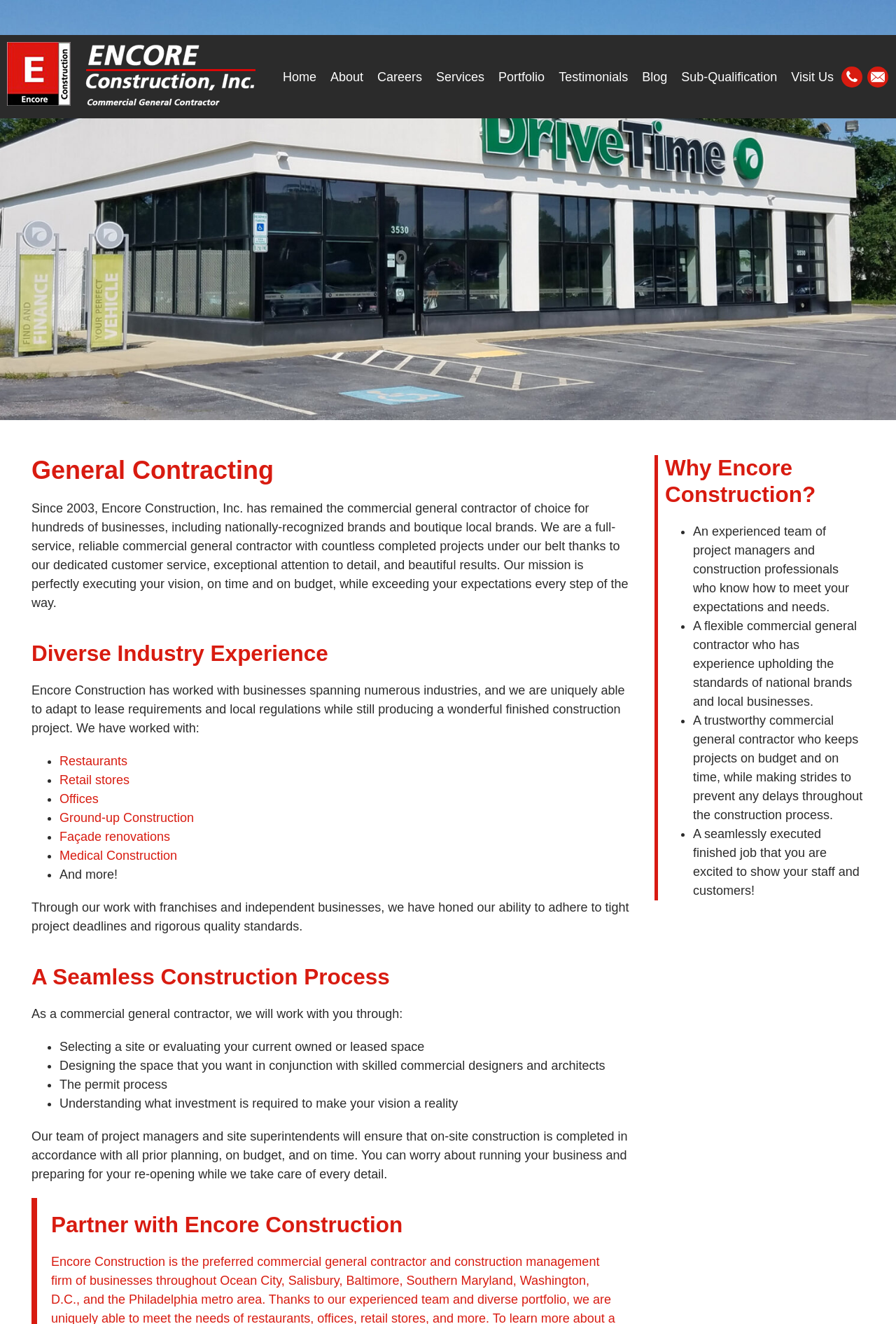Identify the bounding box coordinates of the area you need to click to perform the following instruction: "Click the 'About' link".

[0.361, 0.045, 0.413, 0.071]